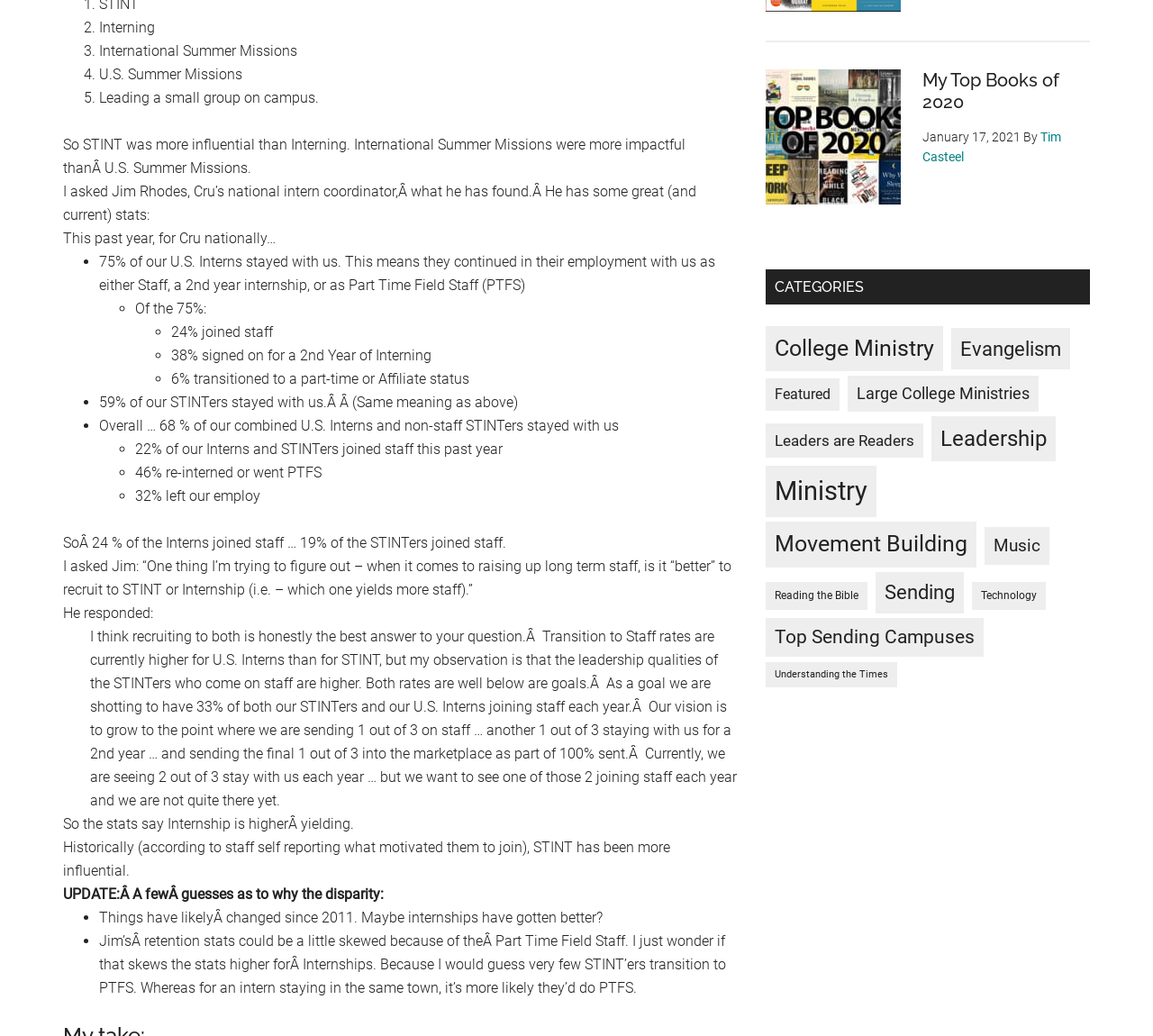Using the information from the screenshot, answer the following question thoroughly:
How many items are in the 'Ministry' category?

According to the link, 'Ministry (165 items)'.